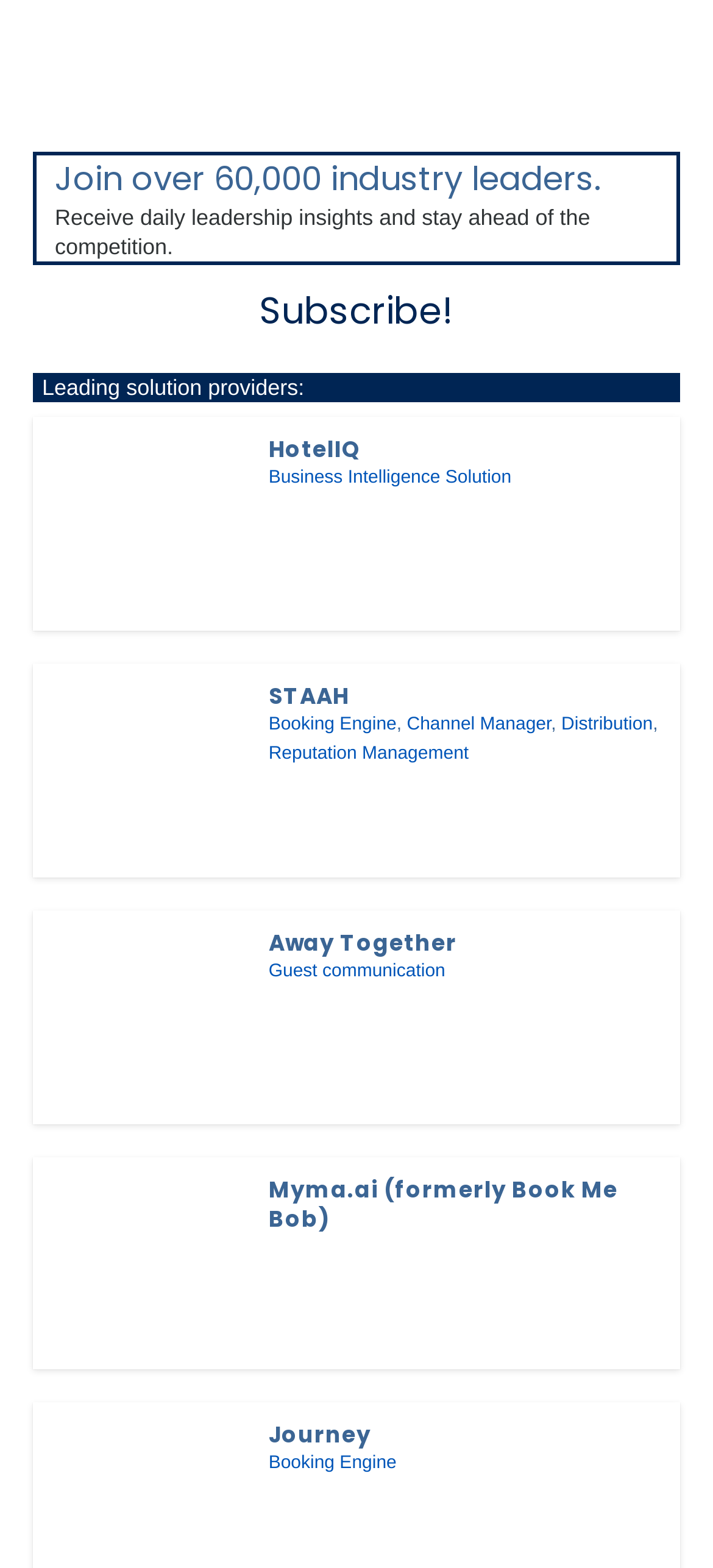How many types of services are offered by Myma.ai (formerly Book Me Bob)?
Look at the image and answer with only one word or phrase.

2